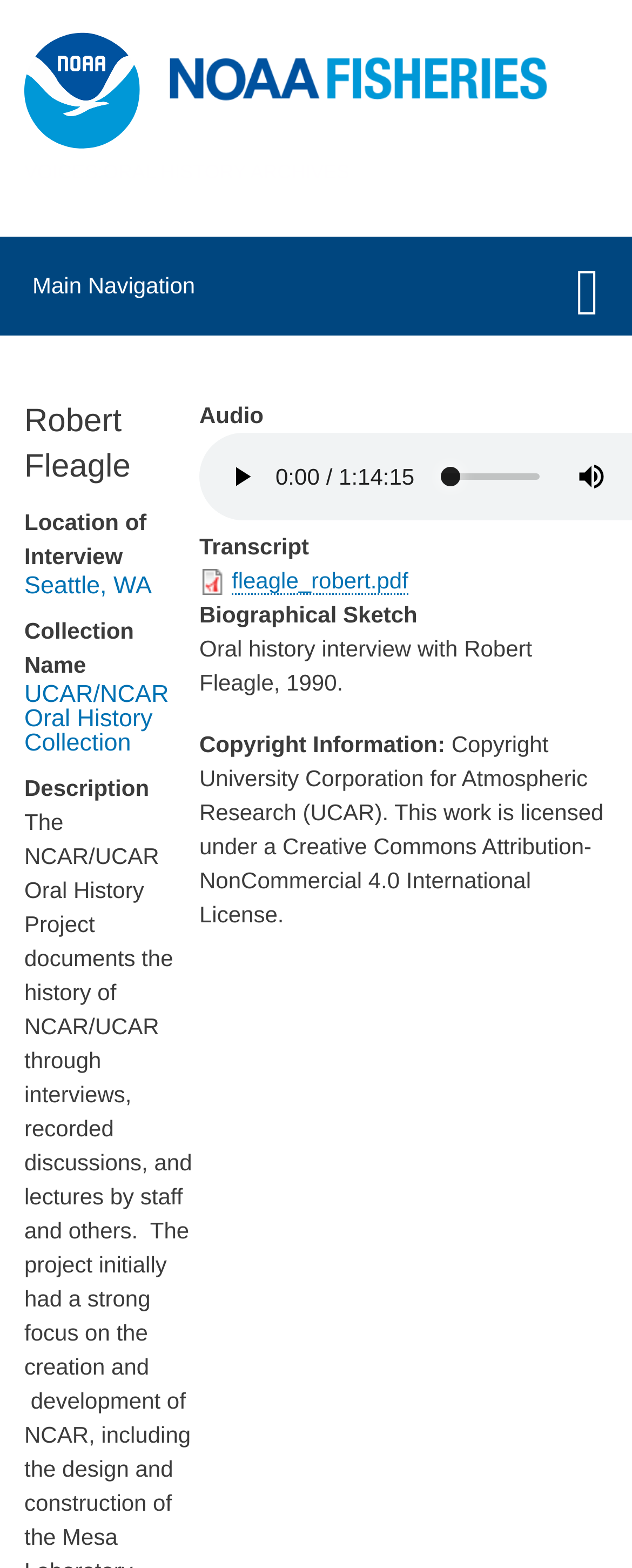Can you give a detailed response to the following question using the information from the image? What is the format of the transcript?

The format of the transcript is indicated by the link element with the text 'fleagle_robert.pdf' which is located below the 'Transcript' static text, suggesting that the transcript is available in PDF format.